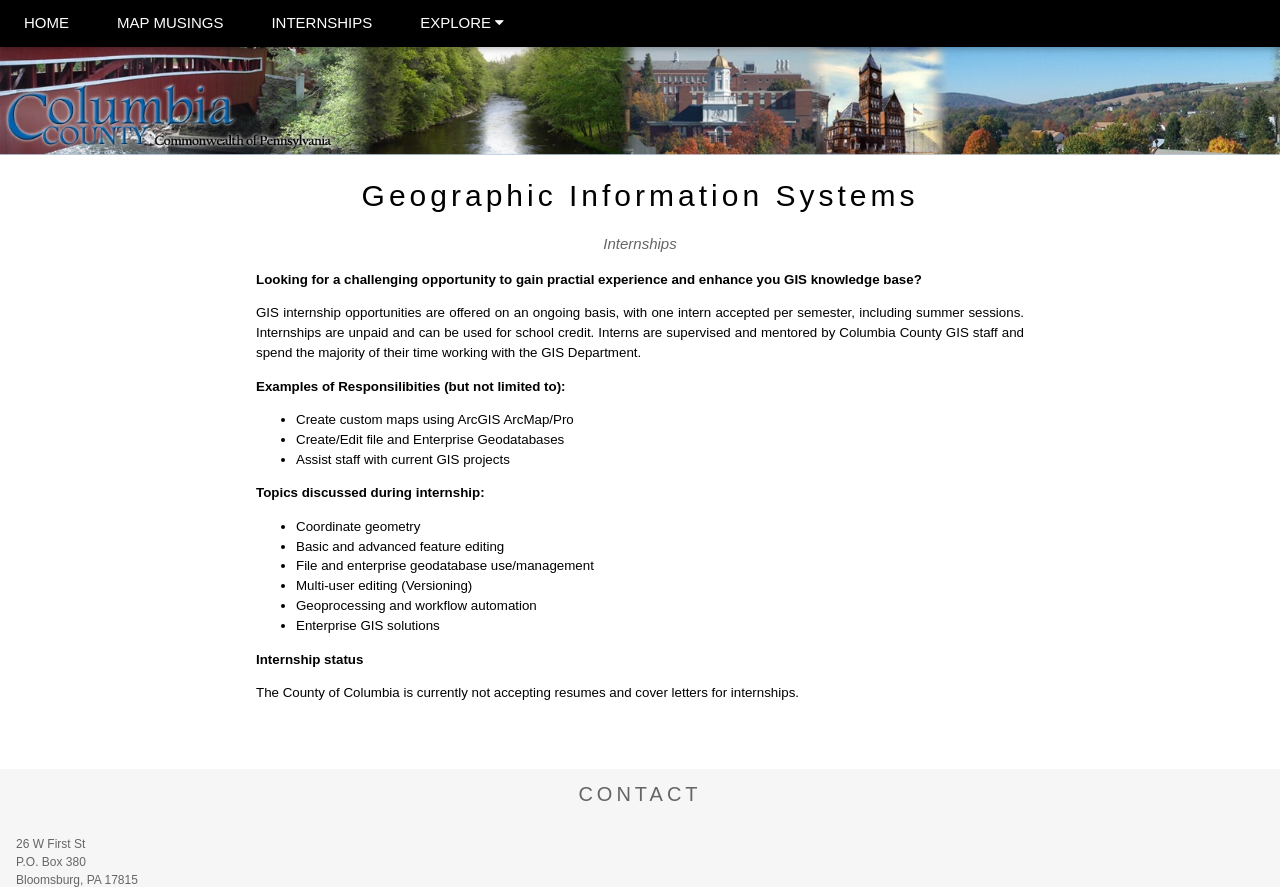What is one of the responsibilities of an intern in the GIS department?
Based on the image, answer the question with as much detail as possible.

The webpage lists several responsibilities of an intern in the GIS department, including creating custom maps using ArcGIS ArcMap/Pro. This suggests that one of the key tasks of an intern is to create custom maps using ArcGIS.